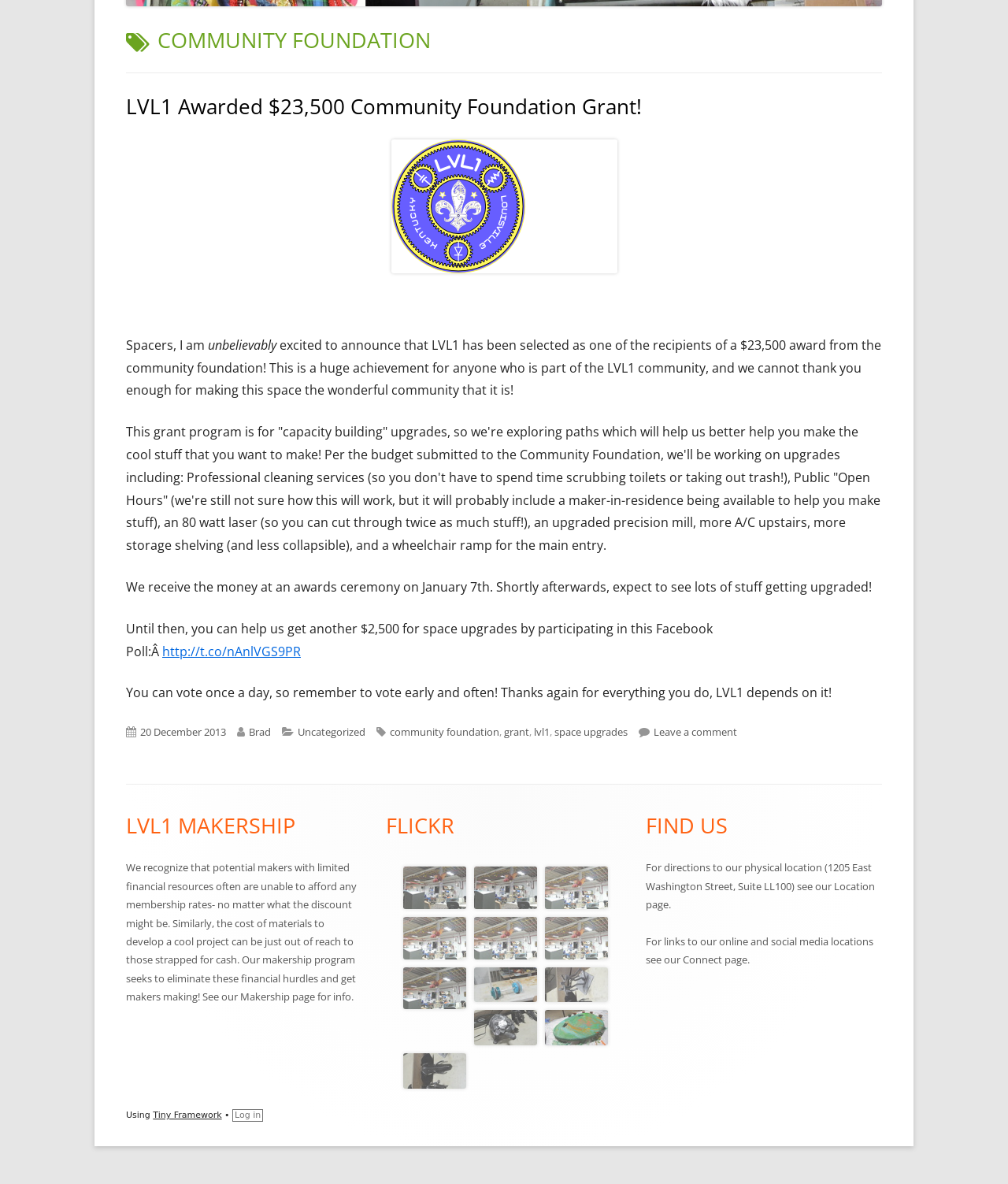Extract the bounding box for the UI element that matches this description: "title="DSC_7894"".

[0.47, 0.774, 0.533, 0.81]